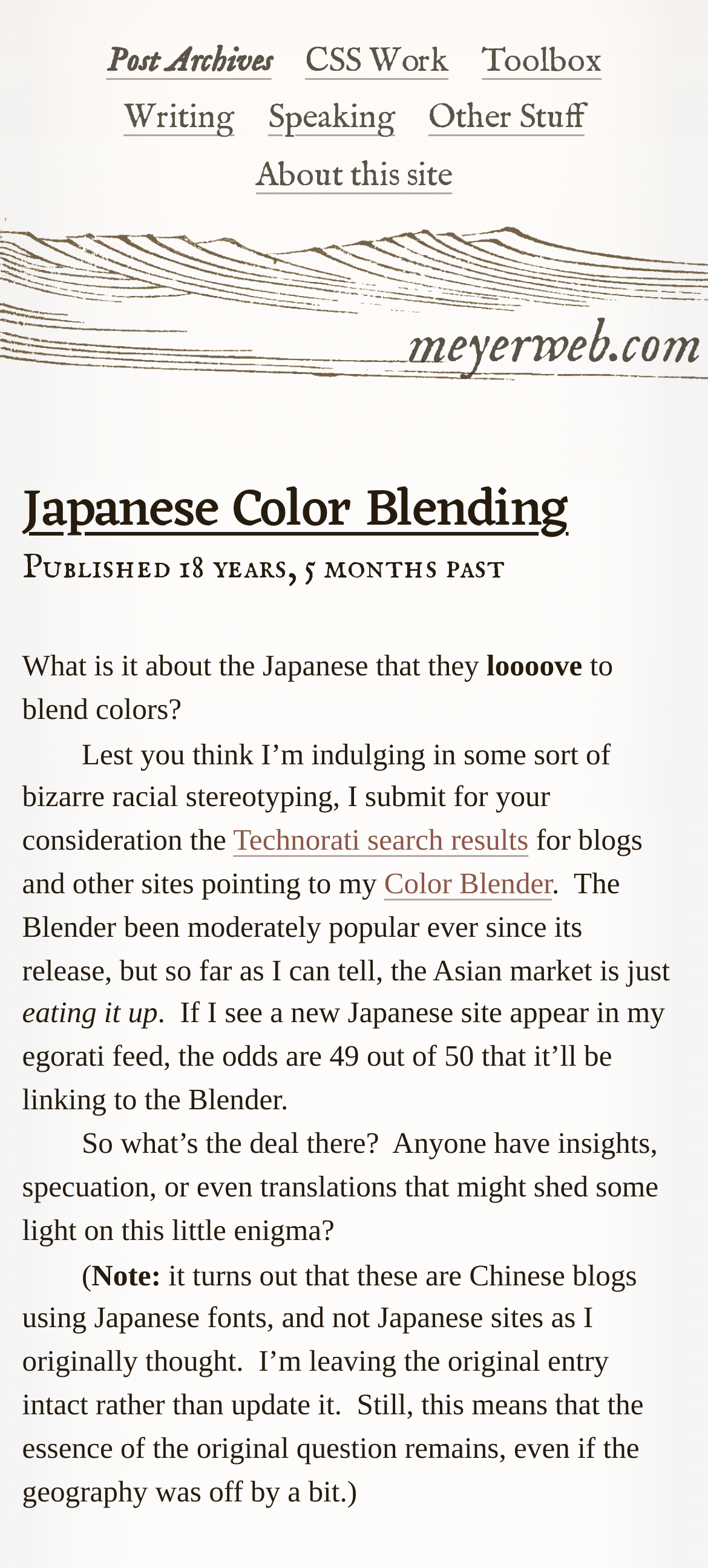Extract the bounding box coordinates of the UI element described by: "Central Unit for Clinical Trials". The coordinates should include four float numbers ranging from 0 to 1, e.g., [left, top, right, bottom].

None